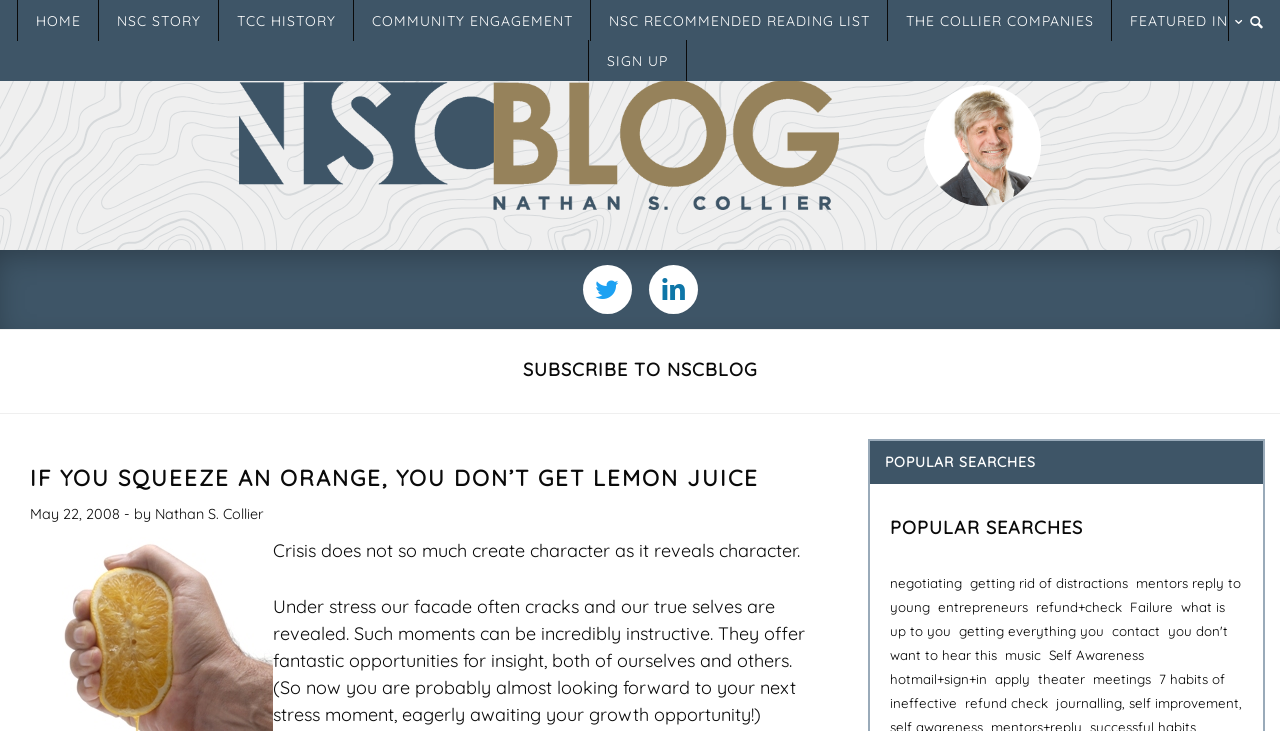Please locate the bounding box coordinates for the element that should be clicked to achieve the following instruction: "Read the article 'IF YOU SQUEEZE AN ORANGE, YOU DON’T GET LEMON JUICE'". Ensure the coordinates are given as four float numbers between 0 and 1, i.e., [left, top, right, bottom].

[0.023, 0.635, 0.643, 0.673]